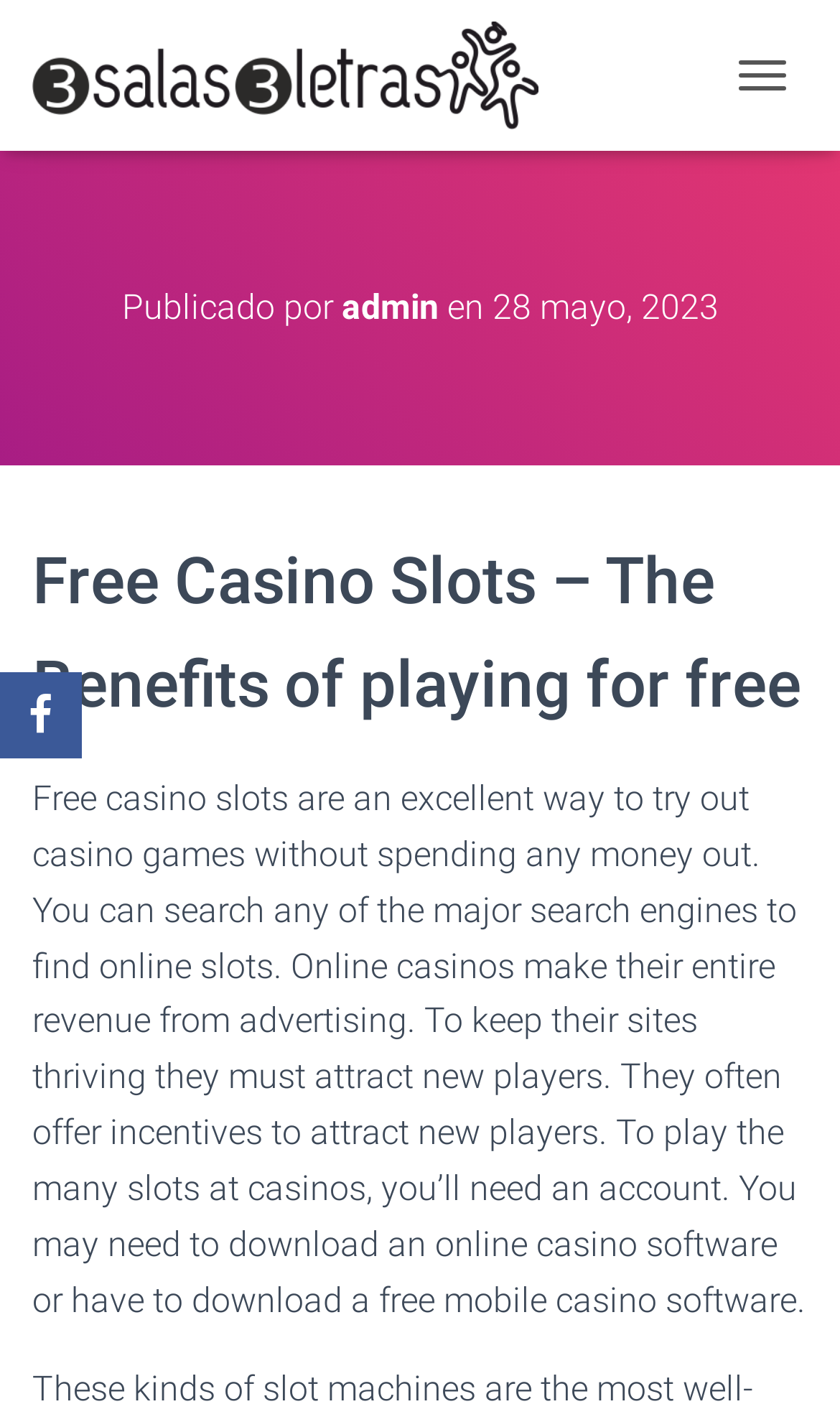Give a detailed explanation of the elements present on the webpage.

The webpage is titled "3 Salas 3 Letras" and has a prominent link with the same title at the top left corner. Next to the link is an image with the same title. 

On the top right corner, there is a button labeled "CAMBIAR MODO DE NAVEGACIÓN". Below the title link, there is a heading that indicates the article was published by "admin" on May 28, 2023. The author's name "admin" is a clickable link. 

Further down, there is a larger heading that reads "Free Casino Slots – The Benefits of playing for free". Below this heading, there is a block of text that explains the benefits of playing free casino slots, including trying out games without spending money and searching for online slots through major search engines. 

On the left side of the page, there is a small link with an icon, and at the bottom right corner, there is a button with an image inside.